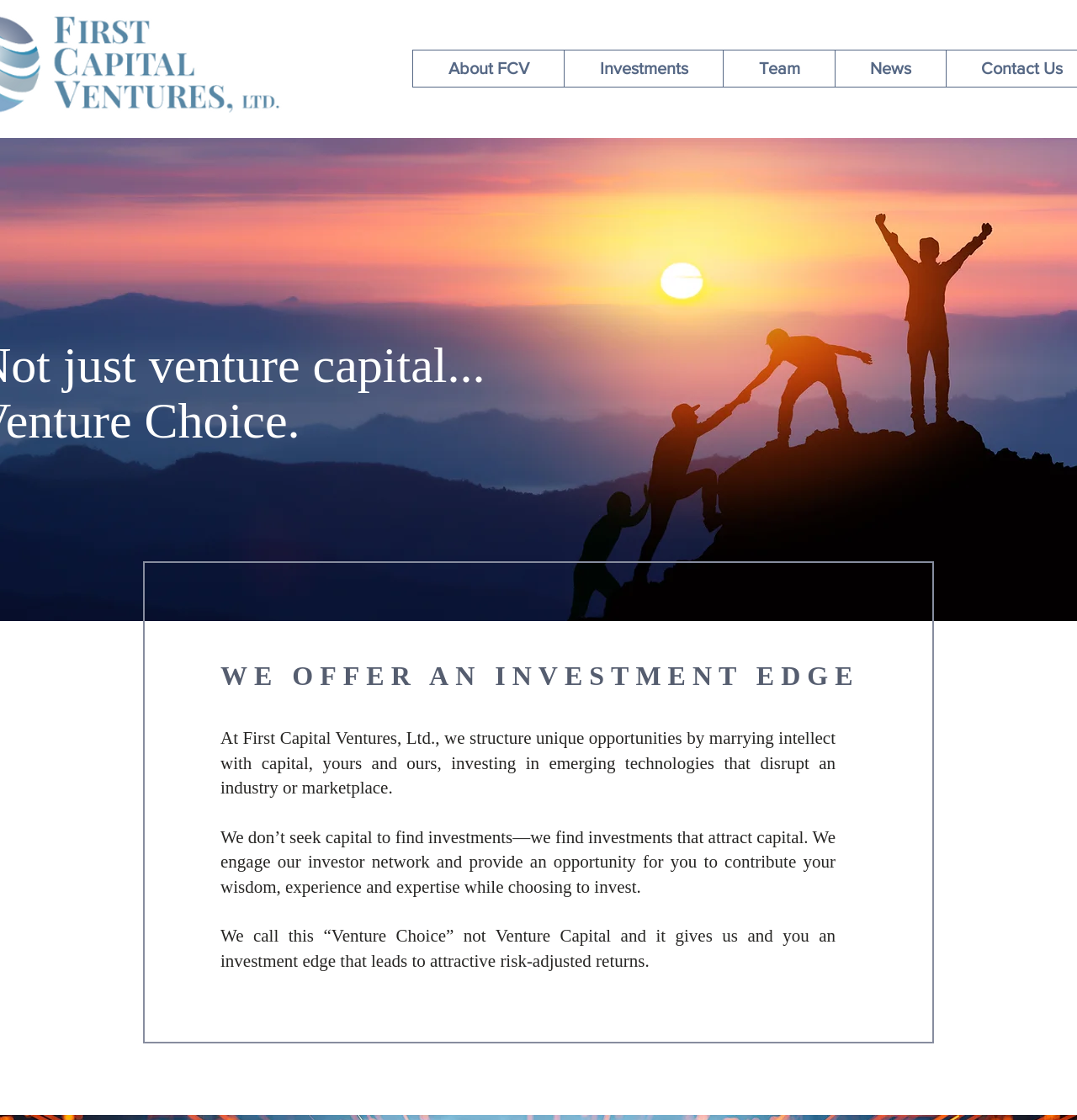What is the image file name?
Observe the image and answer the question with a one-word or short phrase response.

GettyImages-1255203350.jpg